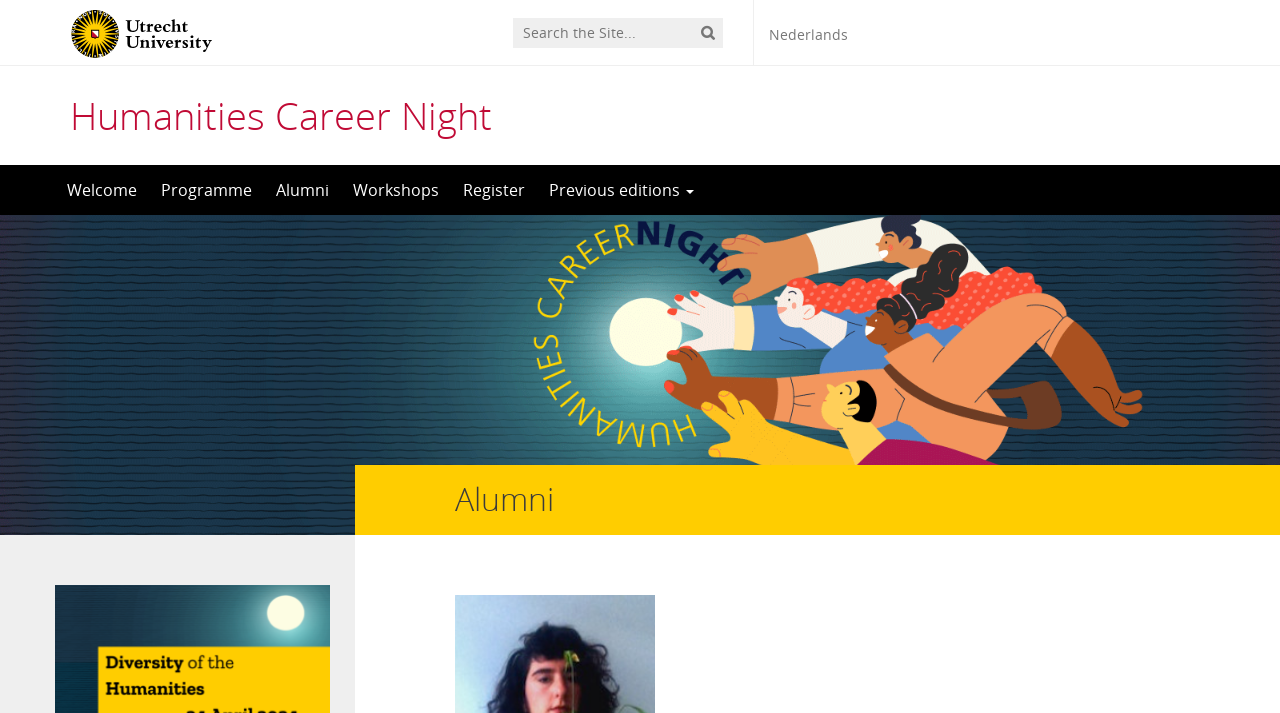Based on the element description, predict the bounding box coordinates (top-left x, top-left y, bottom-right x, bottom-right y) for the UI element in the screenshot: Previous editions

[0.42, 0.231, 0.552, 0.302]